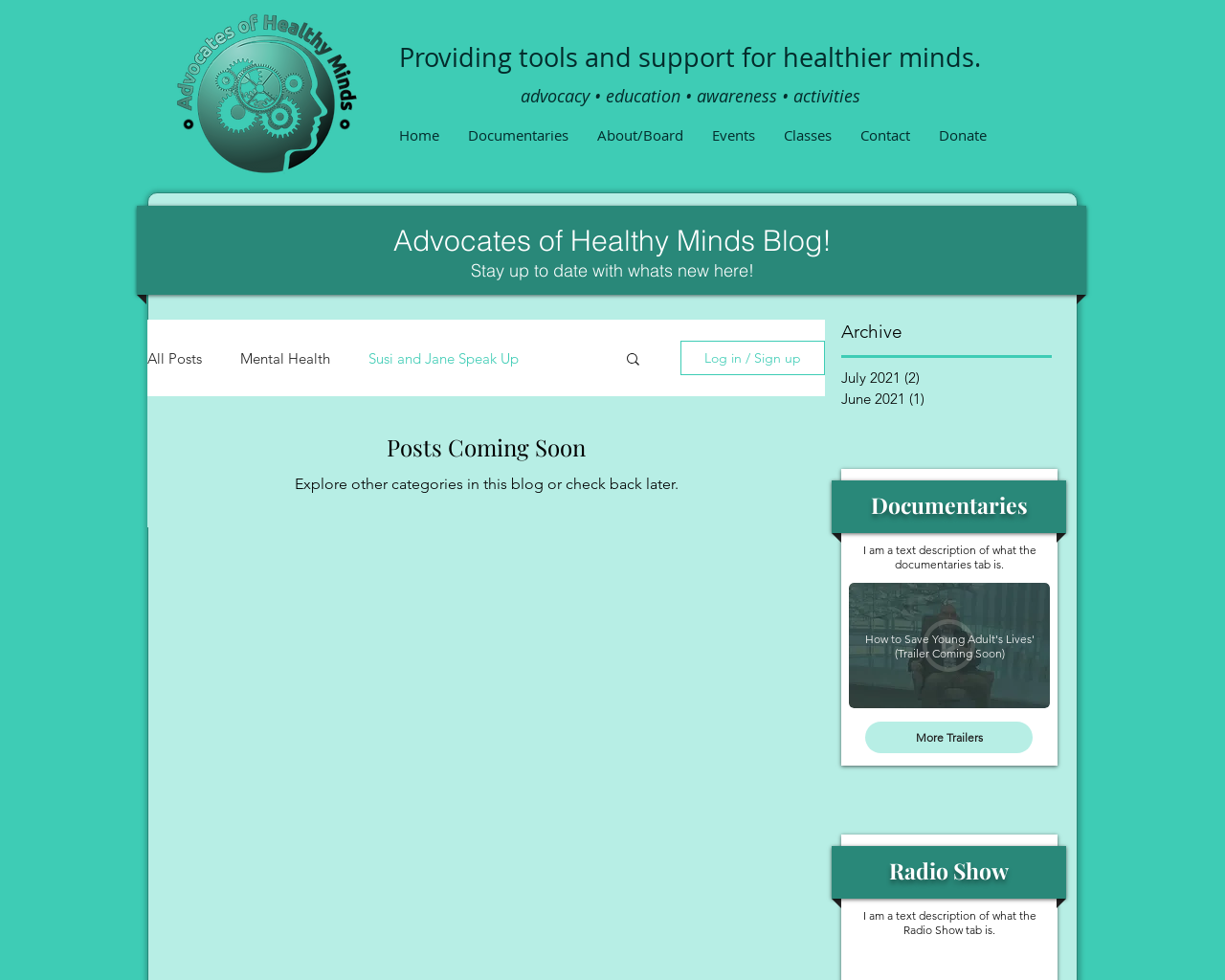What is the primary heading on this webpage?

Providing tools and support for healthier minds.
advocacy • education • awareness • activities